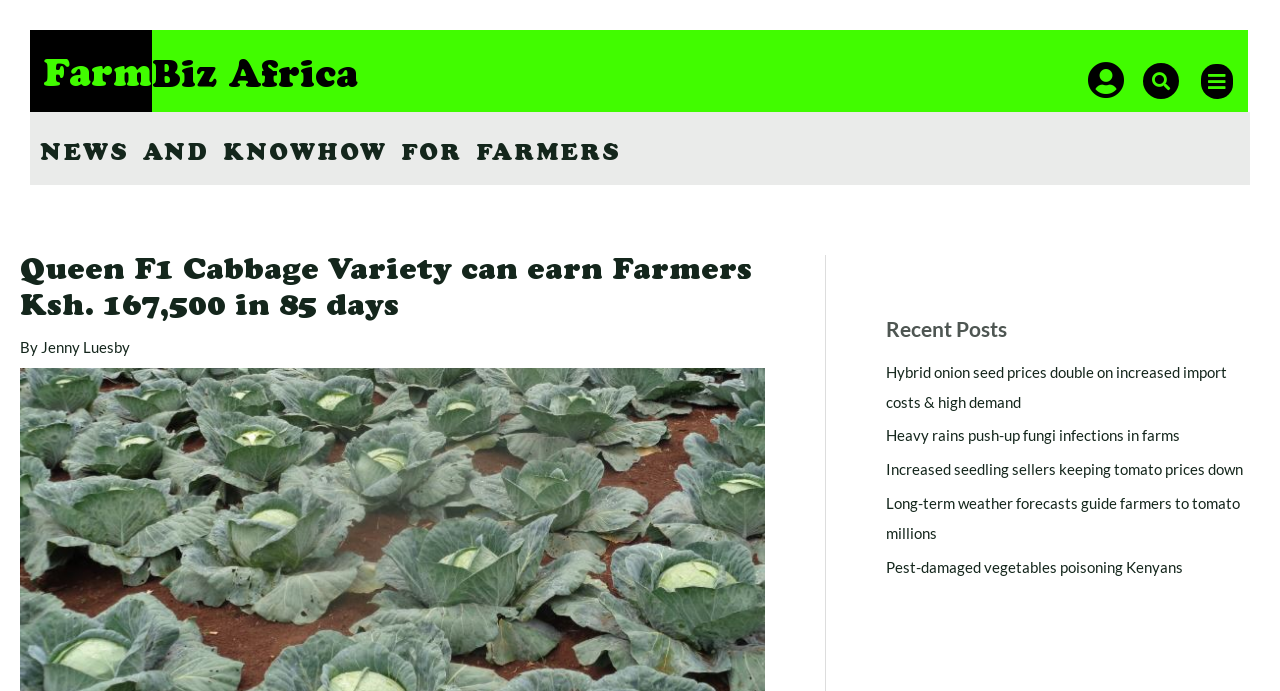What is the main heading displayed on the webpage? Please provide the text.

Queen F1 Cabbage Variety can earn Farmers Ksh. 167,500 in 85 days